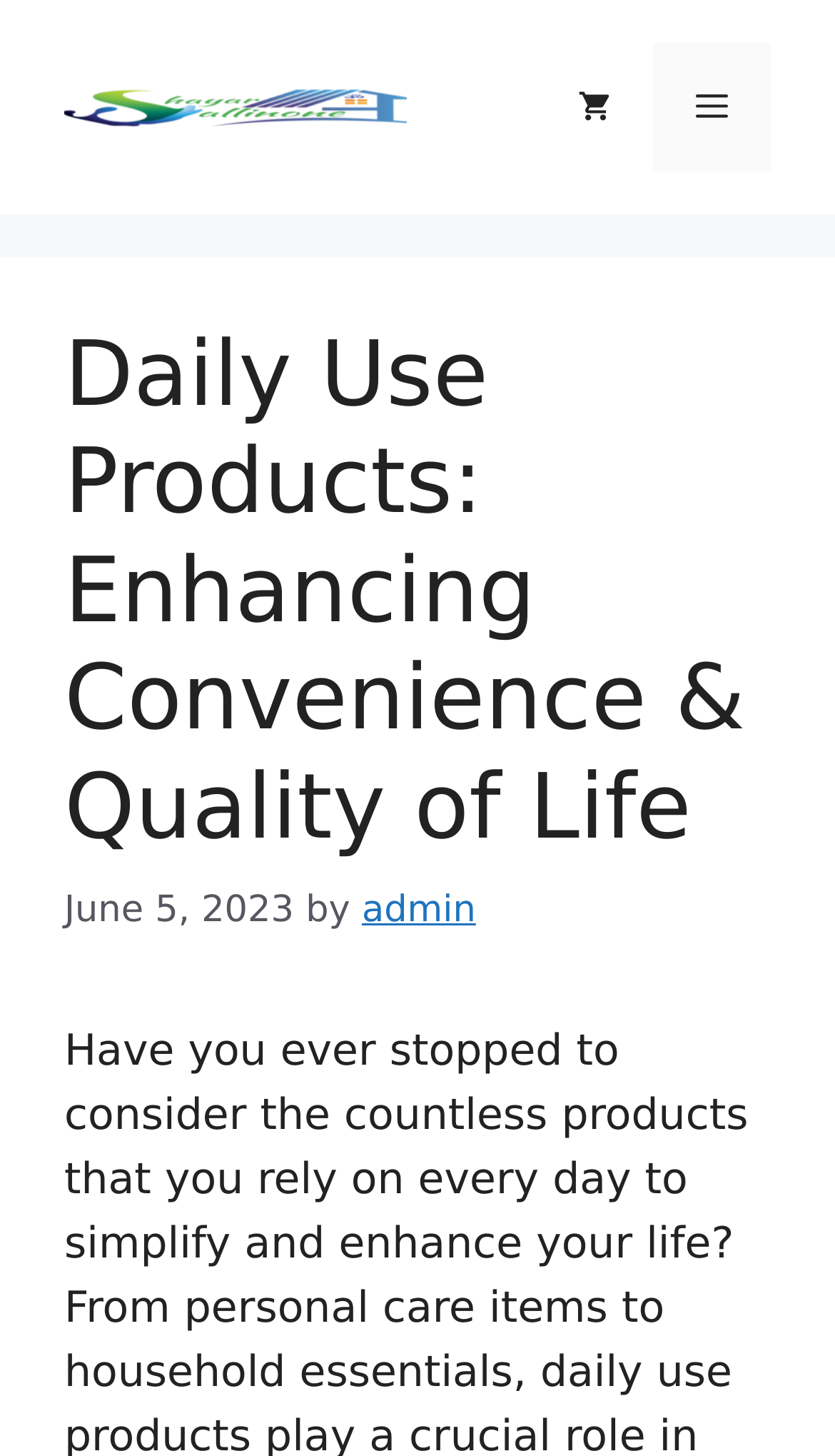What is the date displayed on the webpage?
Based on the image, give a one-word or short phrase answer.

June 5, 2023